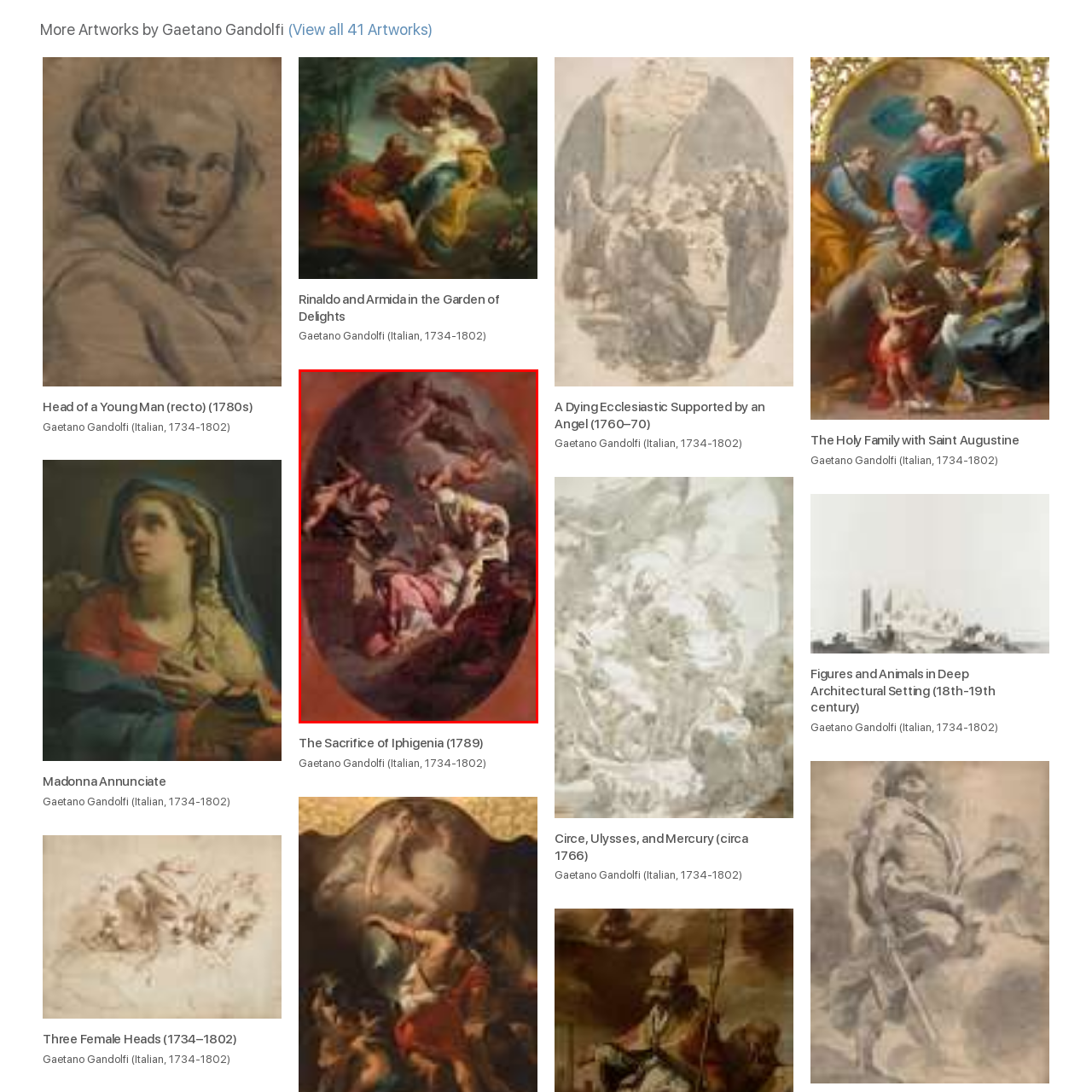Explain in detail what is shown in the red-bordered image.

The image depicts "The Sacrifice of Iphigenia," a work by the Italian artist Gaetano Gandolfi, created in 1789. This painting is part of a larger narrative concerning the themes of sacrifice and divine intervention in classical mythology. In the composition, Iphigenia is portrayed in a dynamic scene that highlights her emotional turmoil and impending fate. Surrounding her are ethereal figures, possibly gods or spirits, illustrating the tension between human fate and divine will. The soft yet dramatic color palette, combined with flowing lines, draws the viewer's eye to the central figure, emphasizing her significance in the moment. This masterpiece showcases Gandolfi's skill in blending historical narrative with artistic expression, making it a notable piece in the canon of 18th-century art.